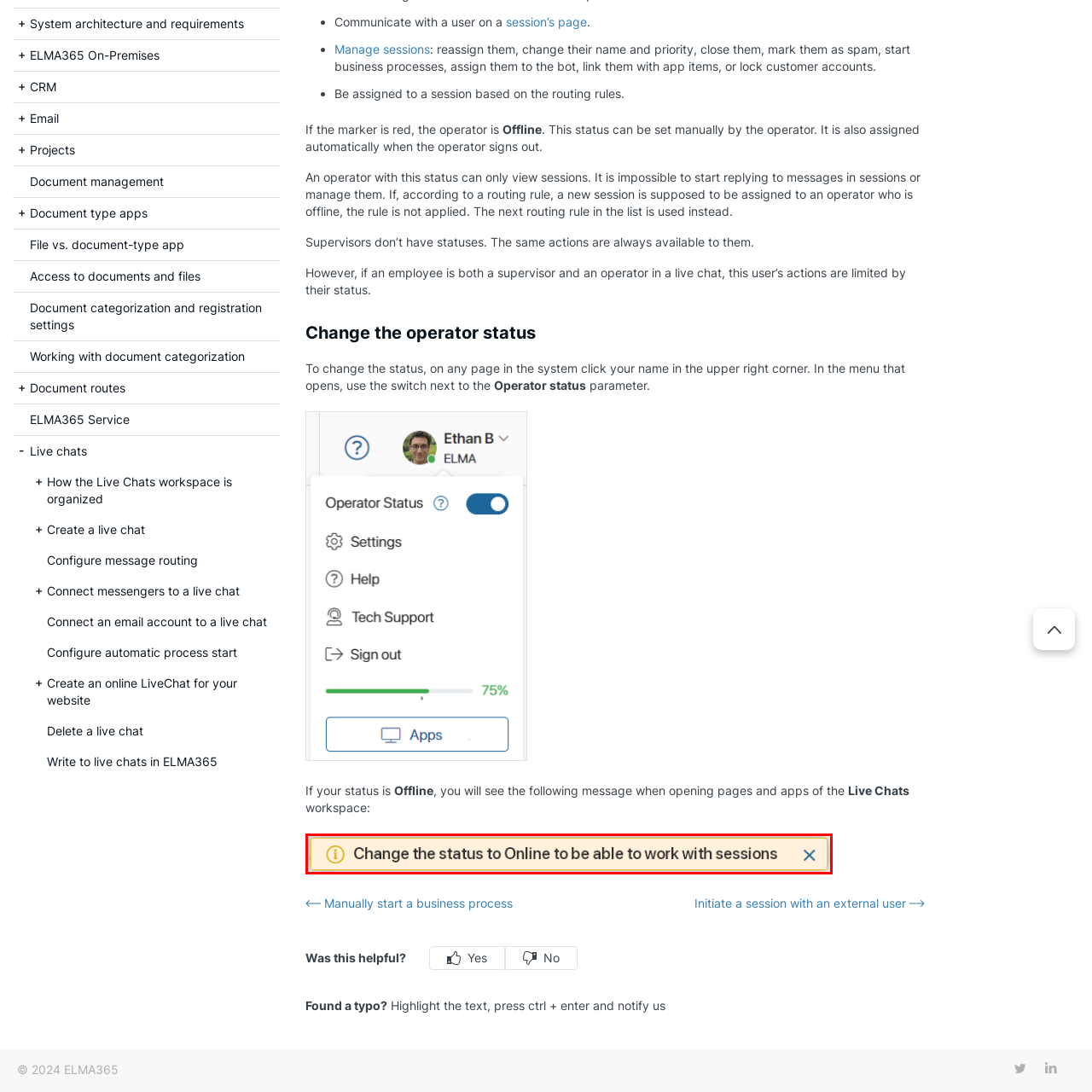Pay attention to the area highlighted by the red boundary and answer the question with a single word or short phrase: 
What can the user do with the alert message?

Dismiss it